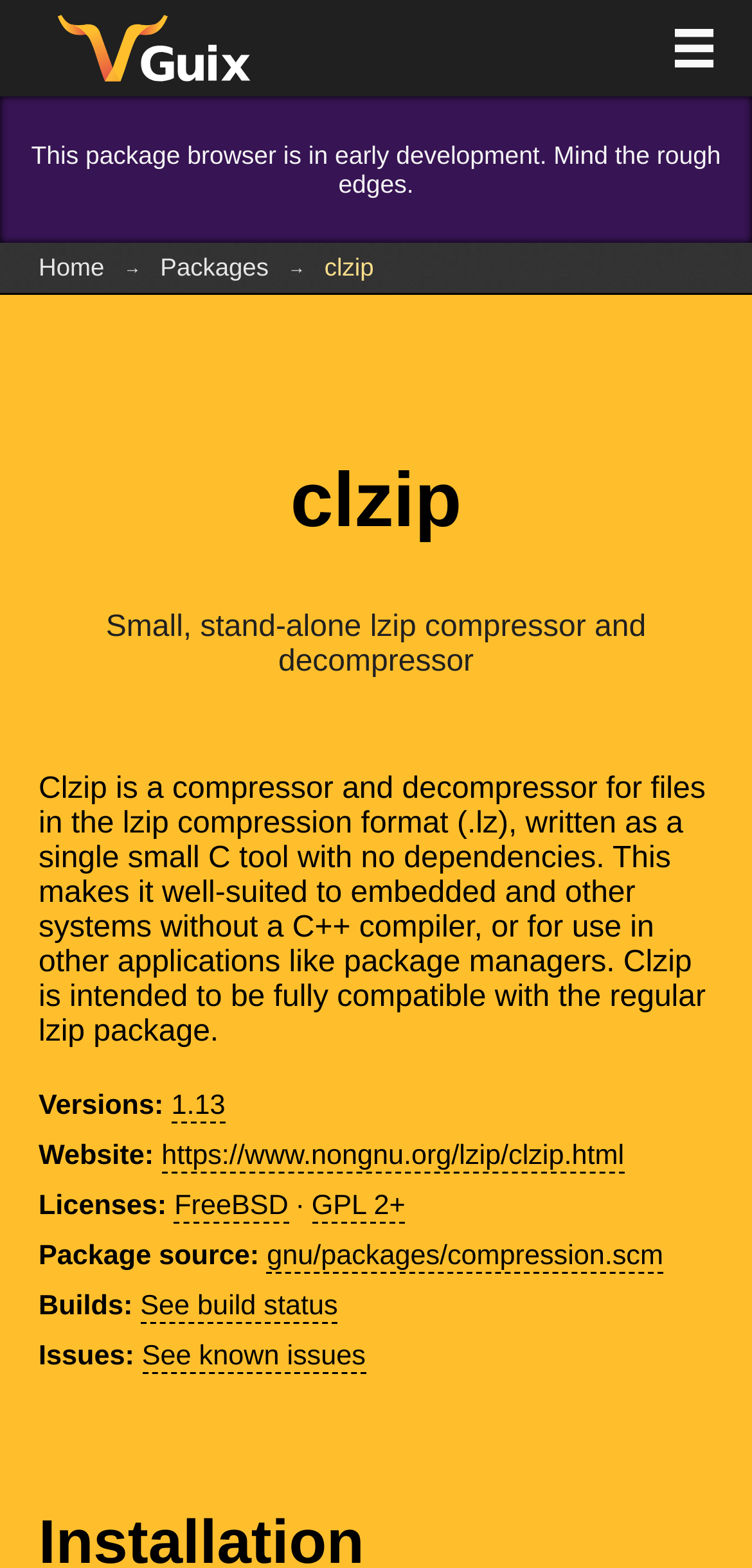Please identify the bounding box coordinates of the element that needs to be clicked to execute the following command: "Check build status". Provide the bounding box using four float numbers between 0 and 1, formatted as [left, top, right, bottom].

[0.187, 0.823, 0.449, 0.844]